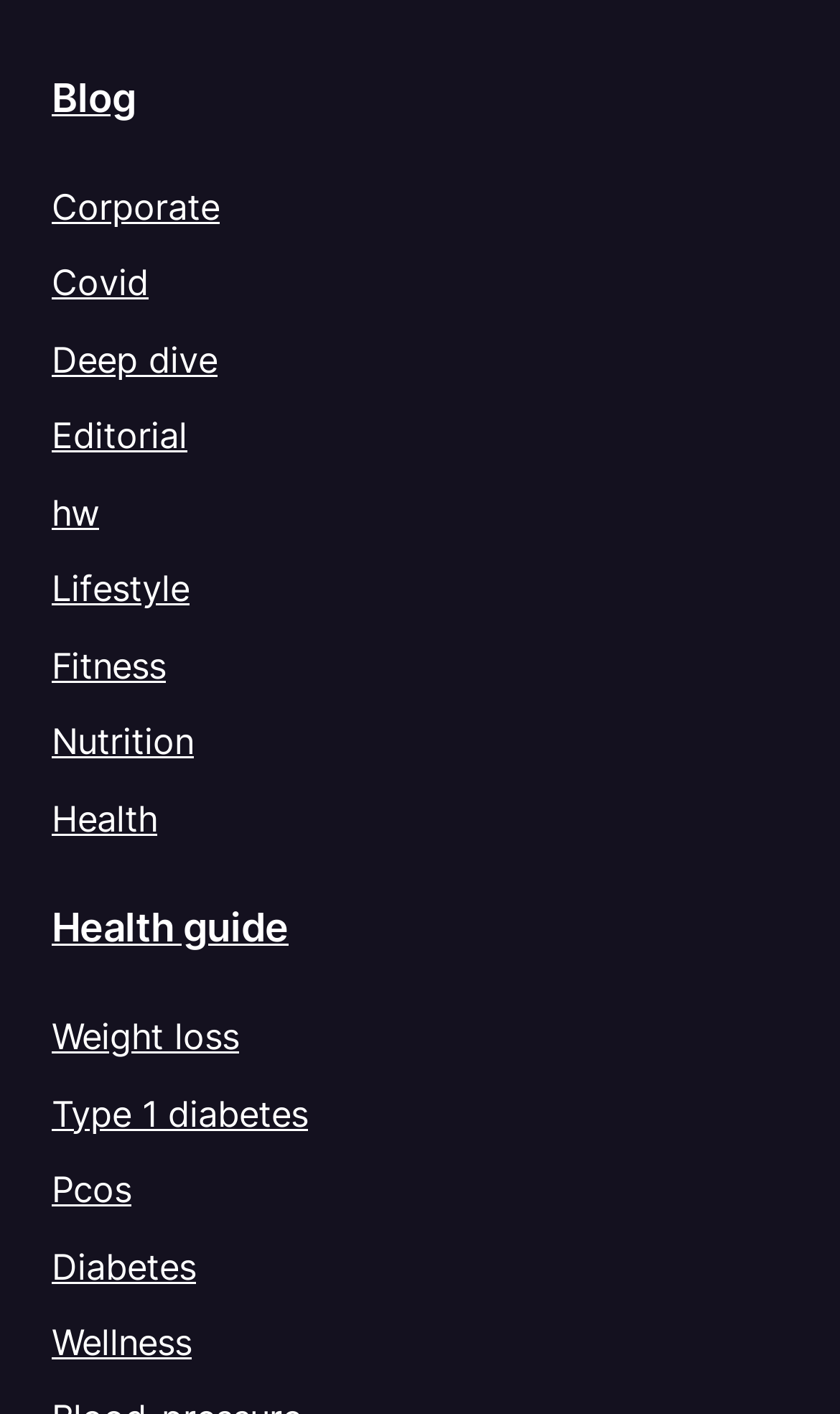Show the bounding box coordinates for the element that needs to be clicked to execute the following instruction: "read about covid". Provide the coordinates in the form of four float numbers between 0 and 1, i.e., [left, top, right, bottom].

[0.062, 0.185, 0.177, 0.215]